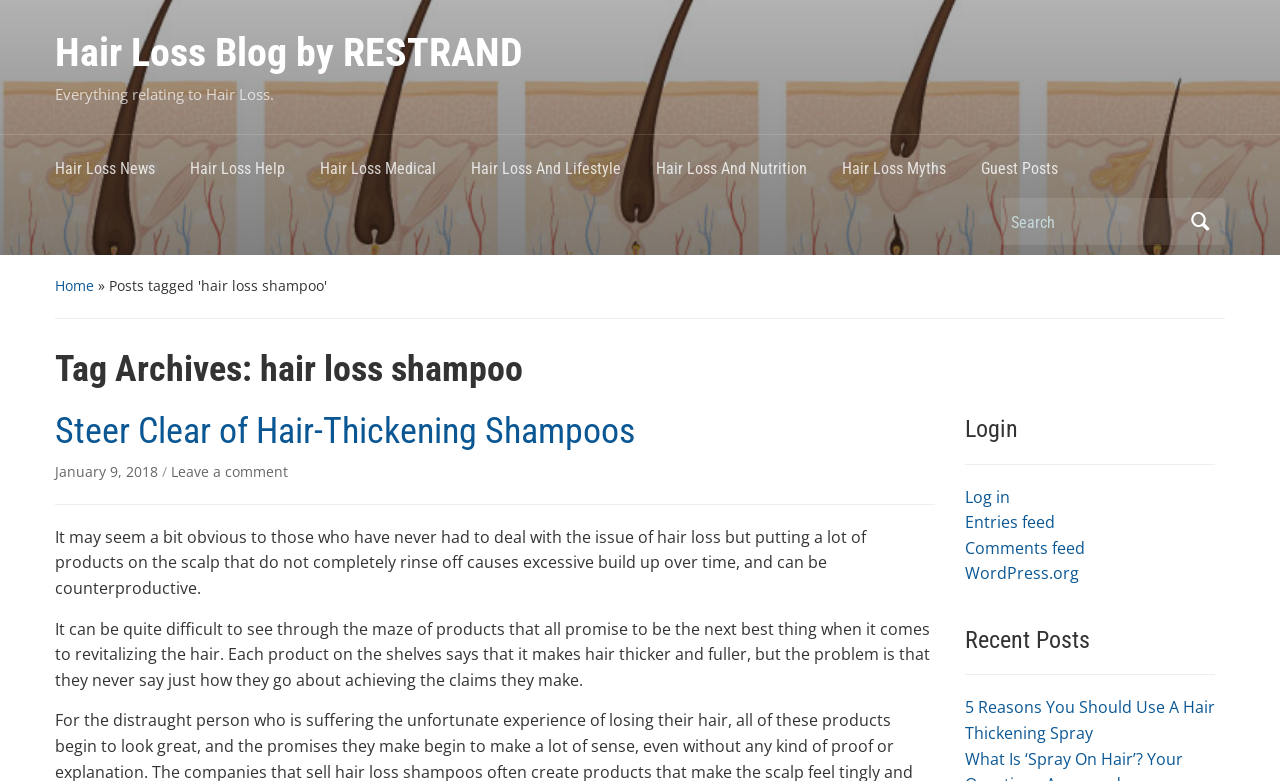Can you pinpoint the bounding box coordinates for the clickable element required for this instruction: "Read 5 Reasons You Should Use A Hair Thickening Spray"? The coordinates should be four float numbers between 0 and 1, i.e., [left, top, right, bottom].

[0.754, 0.892, 0.949, 0.953]